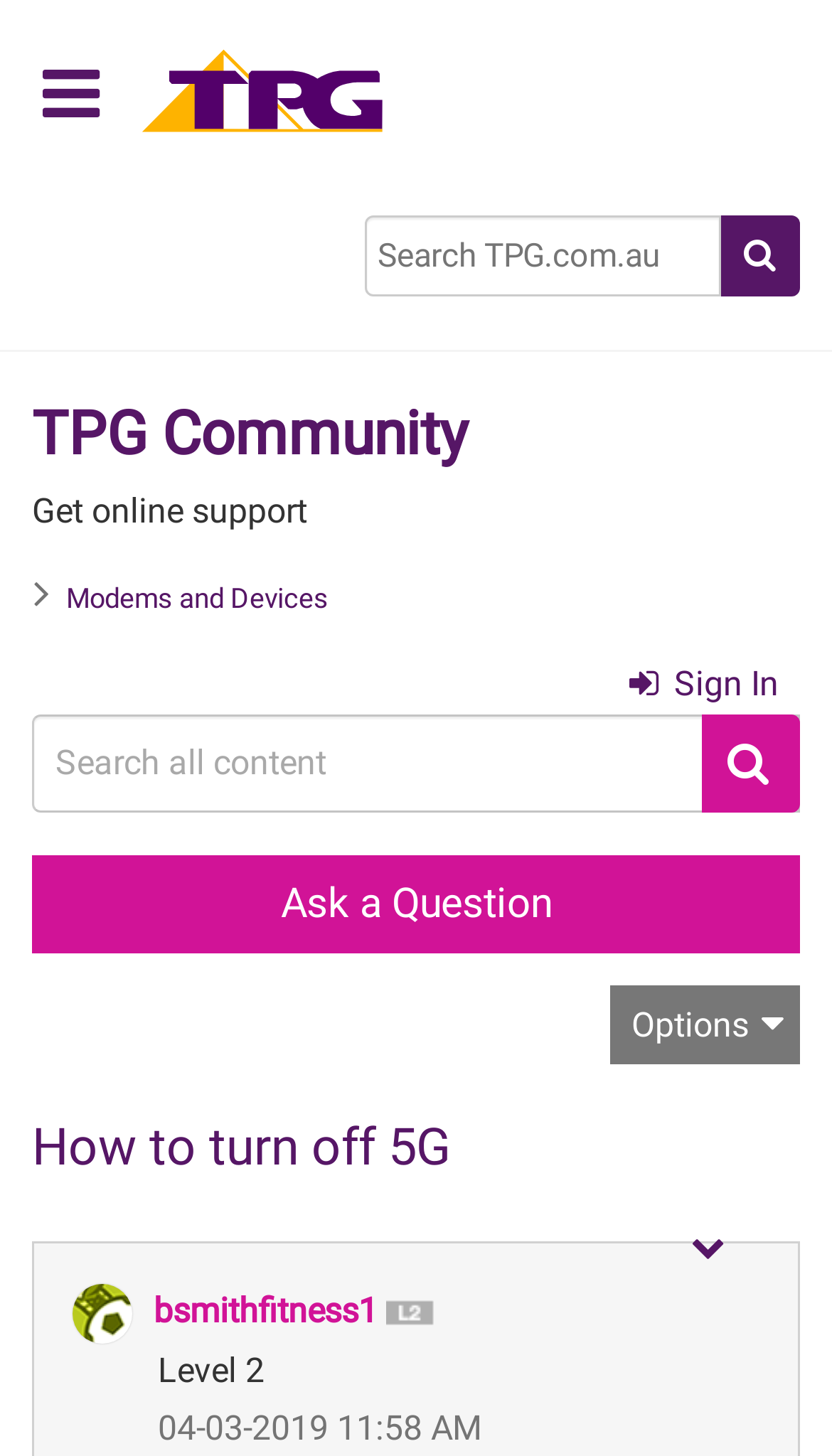Please identify the bounding box coordinates of the element that needs to be clicked to execute the following command: "Search for a topic". Provide the bounding box using four float numbers between 0 and 1, formatted as [left, top, right, bottom].

[0.438, 0.148, 0.867, 0.204]